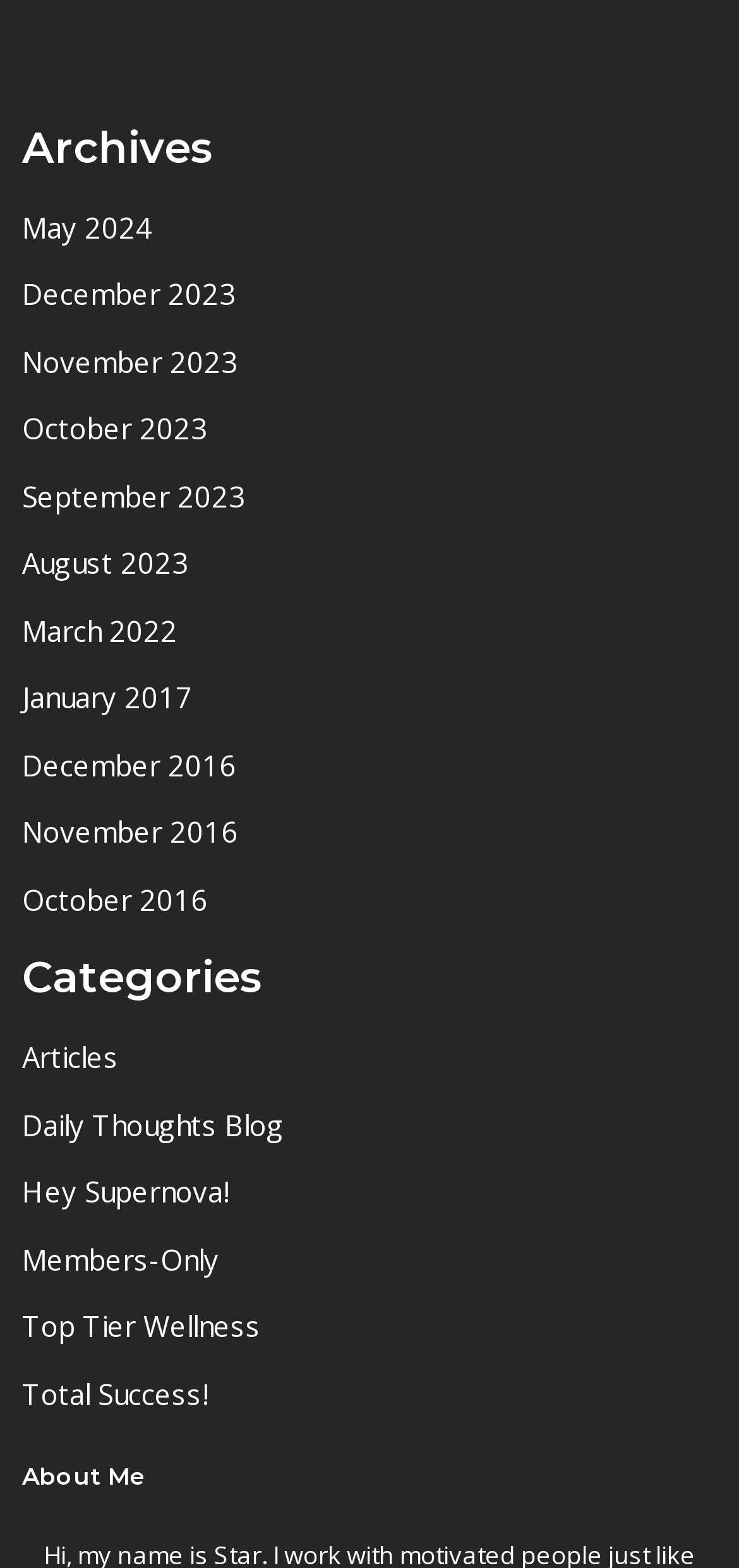Using the webpage screenshot, locate the HTML element that fits the following description and provide its bounding box: "Members-Only".

[0.03, 0.79, 0.297, 0.815]